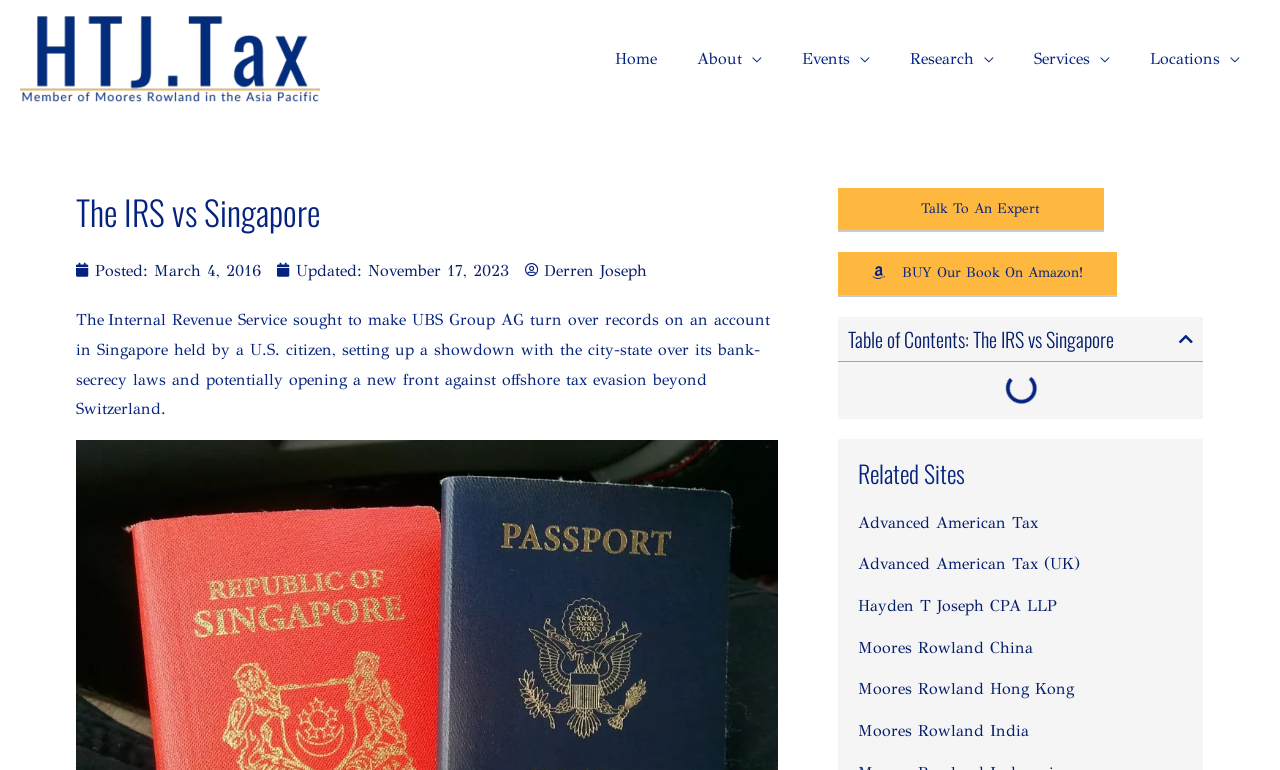Answer the following query with a single word or phrase:
Who is the author of the article?

Derren Joseph